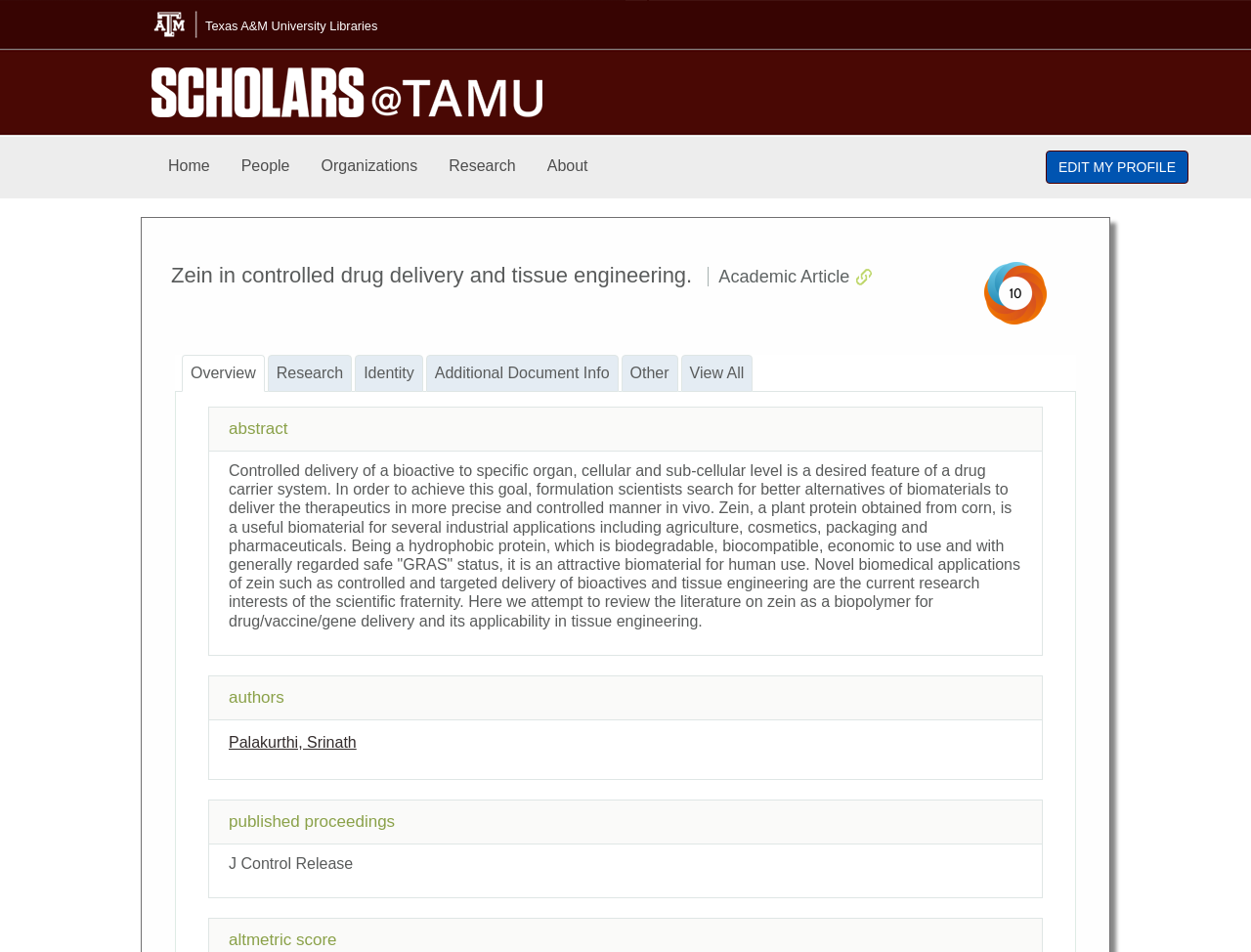Determine the bounding box coordinates for the clickable element to execute this instruction: "Click the 'EDIT MY PROFILE' button". Provide the coordinates as four float numbers between 0 and 1, i.e., [left, top, right, bottom].

[0.836, 0.158, 0.95, 0.193]